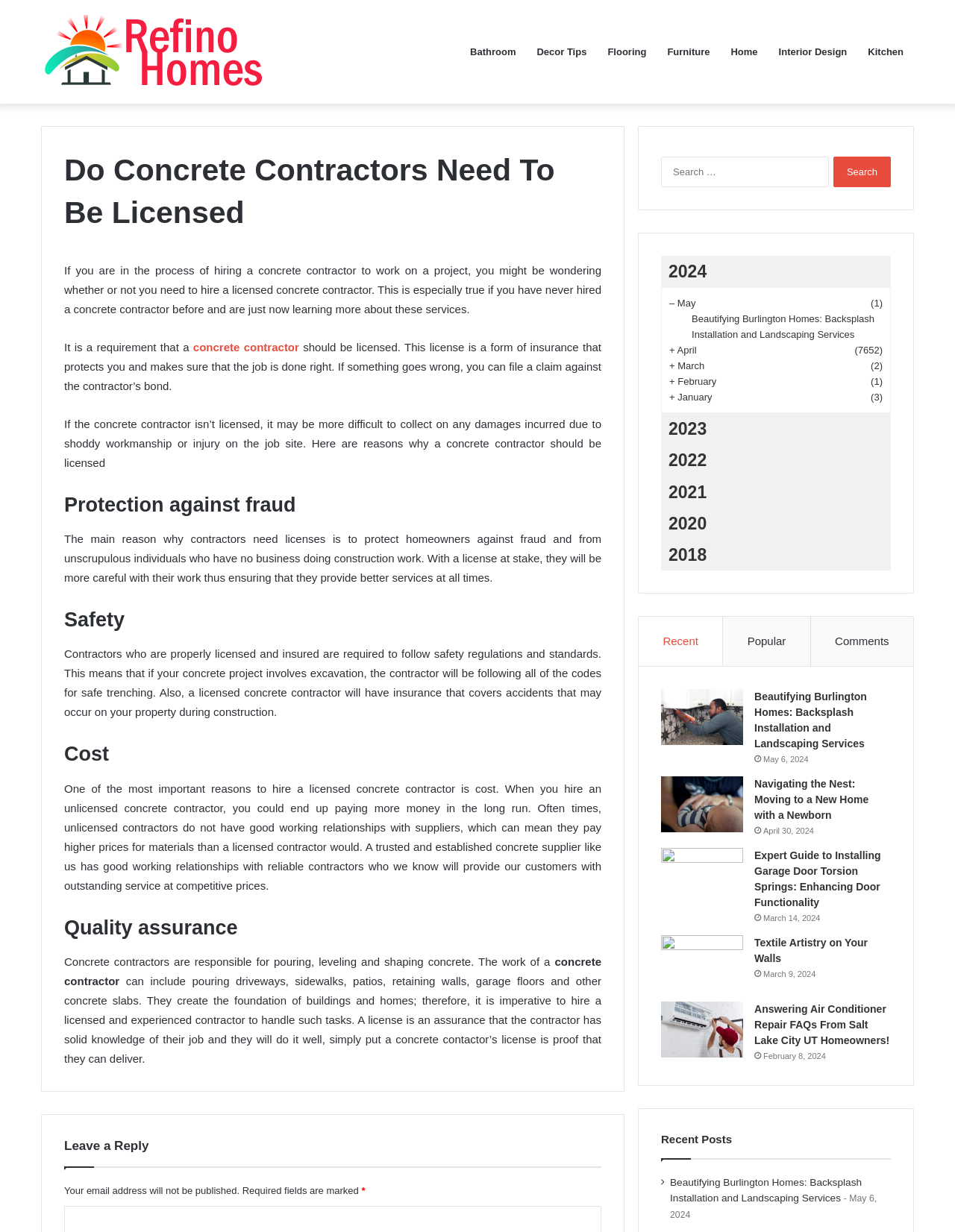Summarize the webpage with intricate details.

This webpage is about Refino Homes, a company that provides grease removing solutions for kitchen cleaning. At the top of the page, there is a primary navigation menu with links to different sections of the website, including "Bathroom", "Decor Tips", "Flooring", "Furniture", "Home", "Interior Design", and "Kitchen". 

Below the navigation menu, there is an article with a heading "Do Concrete Contractors Need To Be Licensed". The article discusses the importance of hiring a licensed concrete contractor, including protection against fraud, safety, cost, and quality assurance. The article is divided into sections with headings, and each section provides detailed information on the topic.

On the right side of the page, there is a search bar with a button labeled "Search". Below the search bar, there are links to different years, including 2024, 2023, 2022, 2021, 2020, and 2018. Each year has a link to a specific page or article.

Further down the page, there are links to recent posts, including "Beautifying Burlington Homes: Backsplash Installation and Landscaping Services", "Navigating the Nest: Moving to a New Home with a Newborn", "Expert Guide to Installing Garage Door Torsion Springs: Enhancing Door Functionality", and others. Each post has a link to the full article and a date stamp.

At the bottom of the page, there is a section labeled "Recent Posts" with links to the same posts mentioned earlier. There is also a link to leave a reply, with fields to enter an email address and a comment.